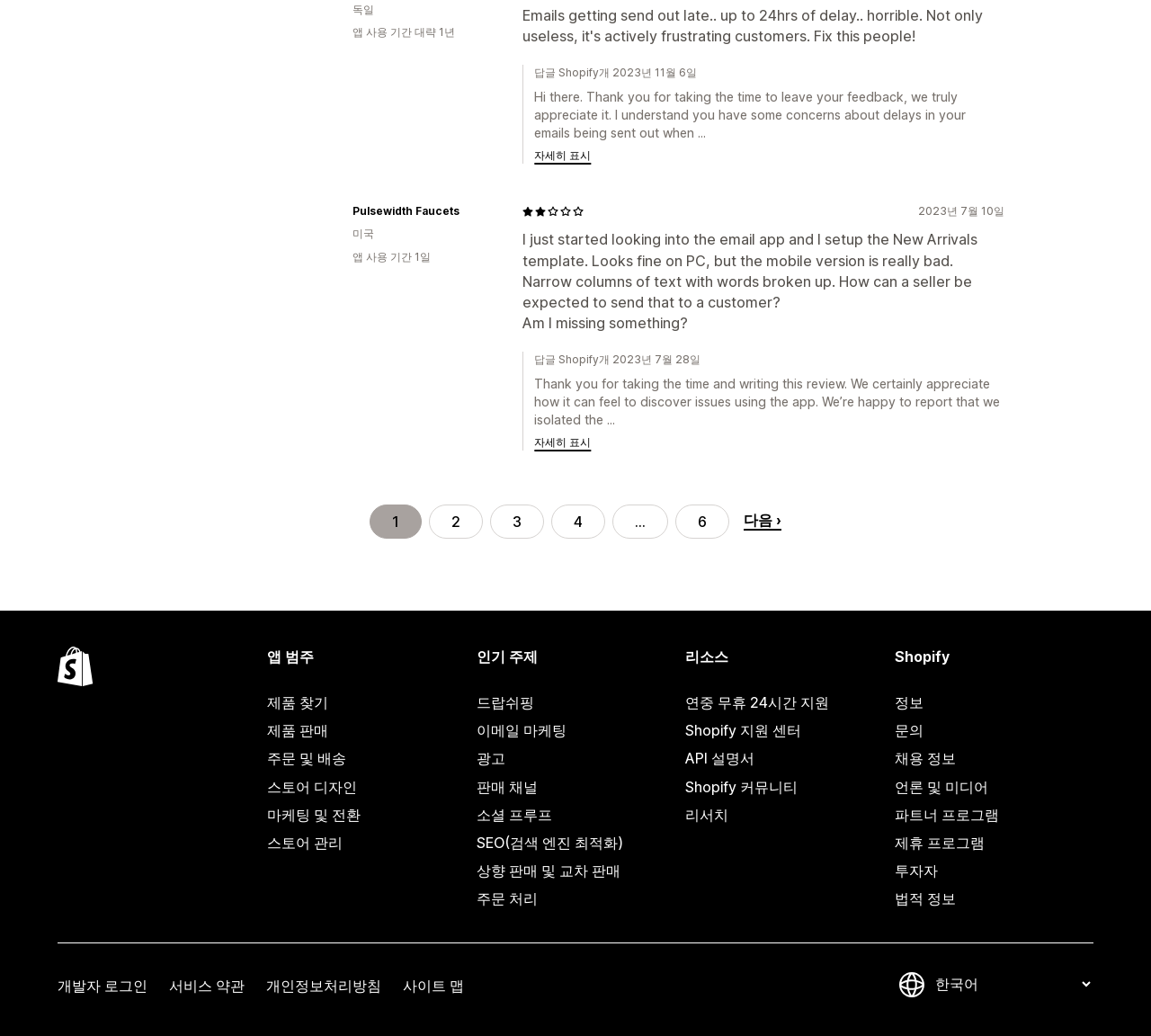Given the webpage screenshot and the description, determine the bounding box coordinates (top-left x, top-left y, bottom-right x, bottom-right y) that define the location of the UI element matching this description: 상향 판매 및 교차 판매

[0.414, 0.827, 0.586, 0.854]